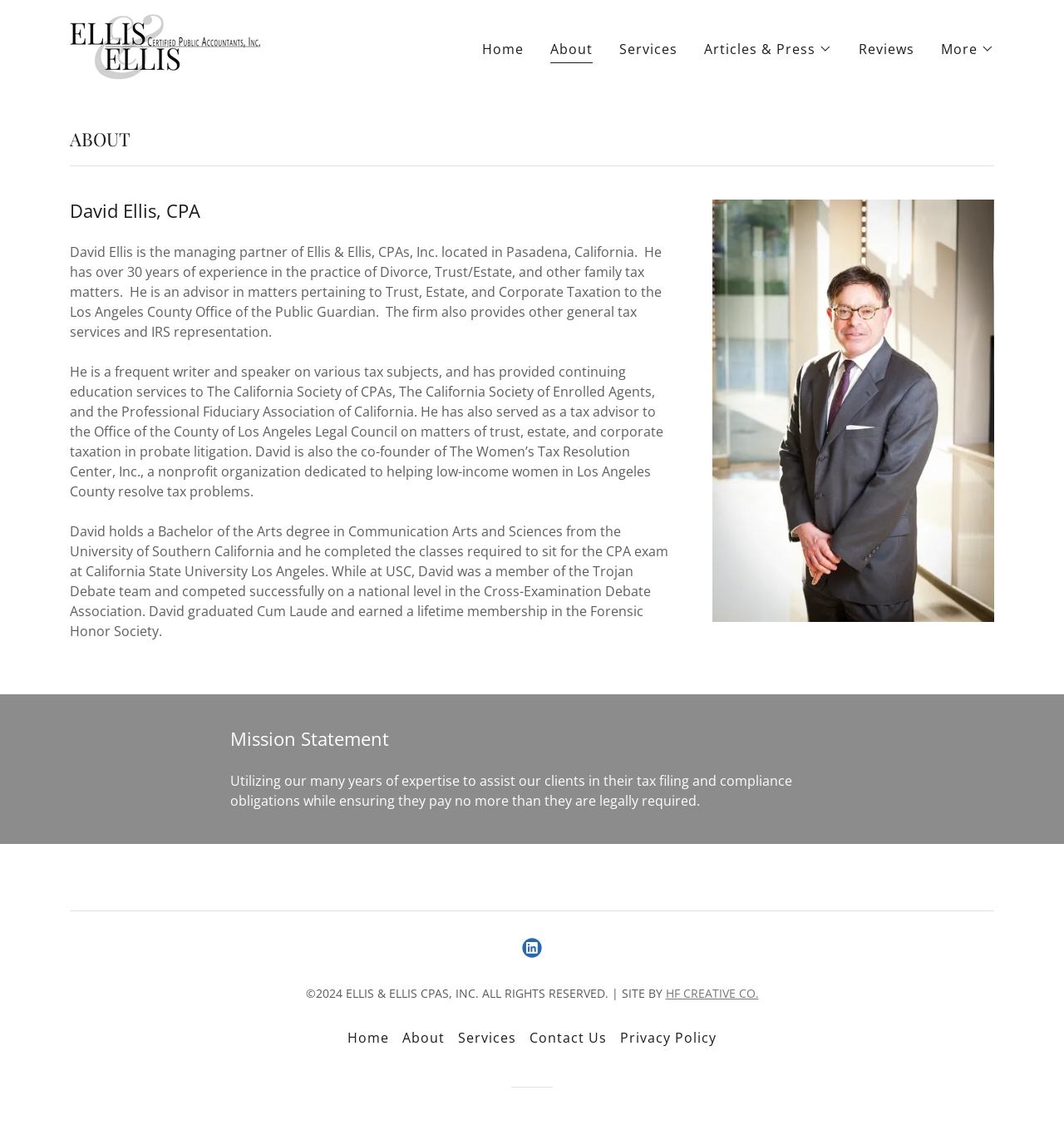Determine the bounding box for the UI element that matches this description: "Services".

[0.424, 0.908, 0.491, 0.936]